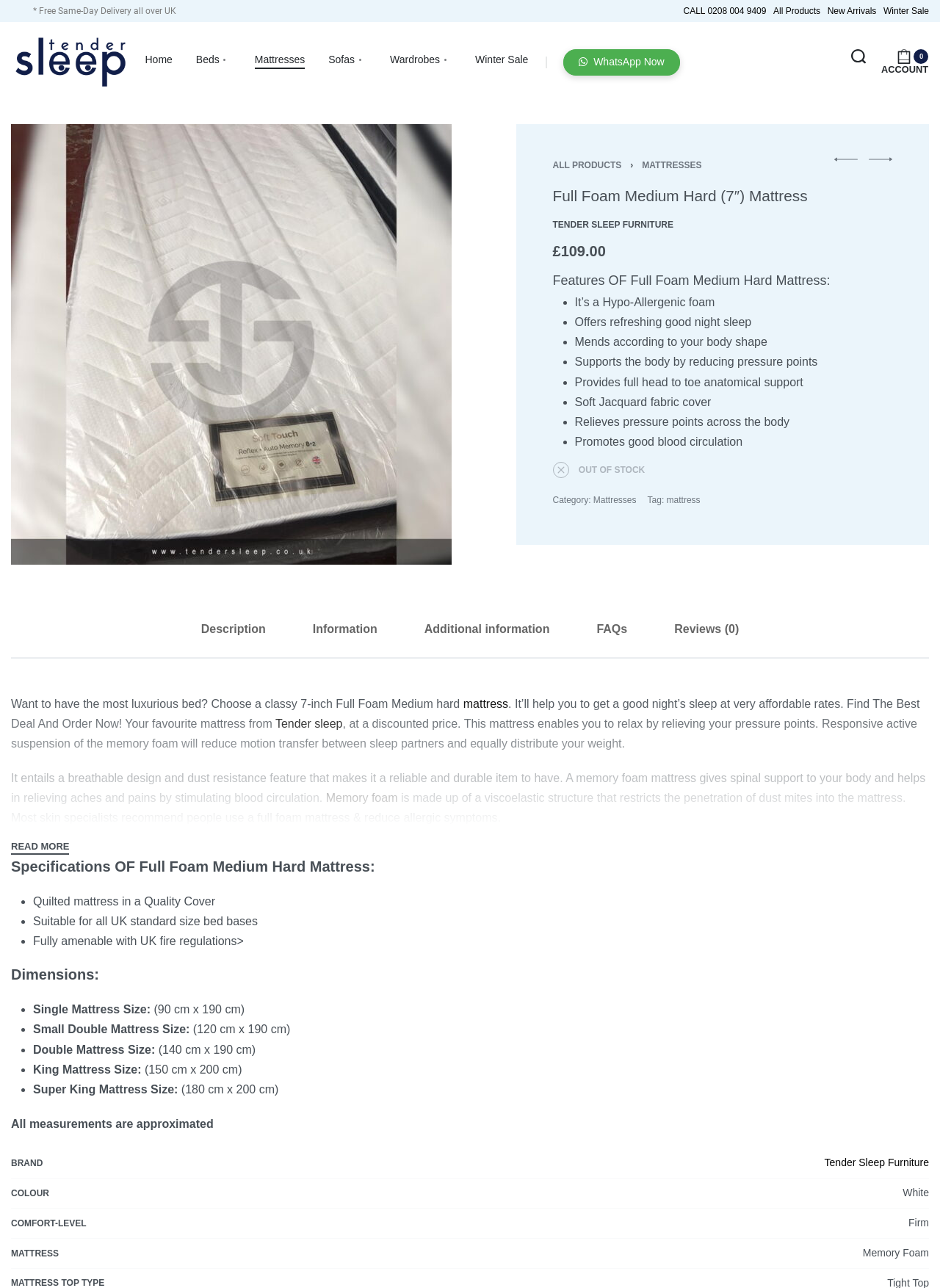Please use the details from the image to answer the following question comprehensively:
What is the thickness of the mattress?

The thickness of the mattress is mentioned in the product title, where it is described as a '7-inch Full Foam Medium hard Mattress'.